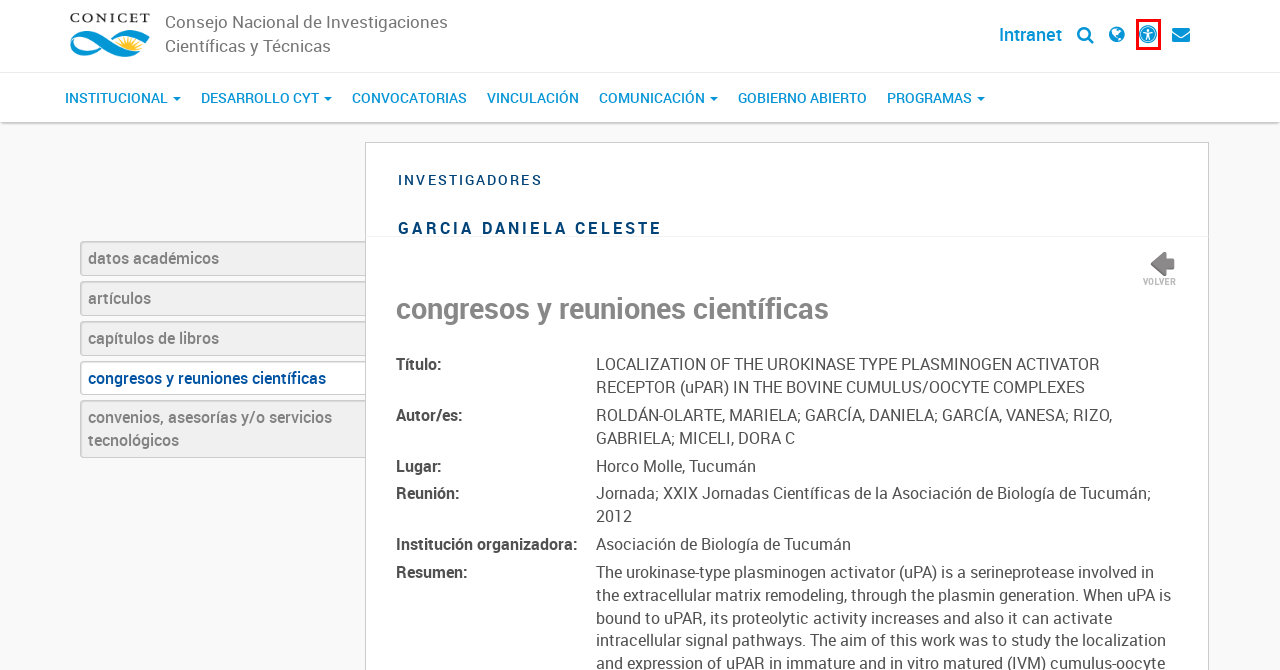Observe the screenshot of a webpage with a red bounding box highlighting an element. Choose the webpage description that accurately reflects the new page after the element within the bounding box is clicked. Here are the candidates:
A. Programa Nacional de Ciencia y Justicia | CONICET
B. CONICET – Convocatorias
C. Web Accesible | CONICET
D. Página principal de los Servicios de Intranet del Conicet
E. Contacto | CONICET
F. CONICET – Vinculación
G. CONICET | Organismo dedicado a la promoción de la ciencia y la tecnología en la Argentina.
H. Redes Disciplinares | CONICET – Proyectos de Investigación

C